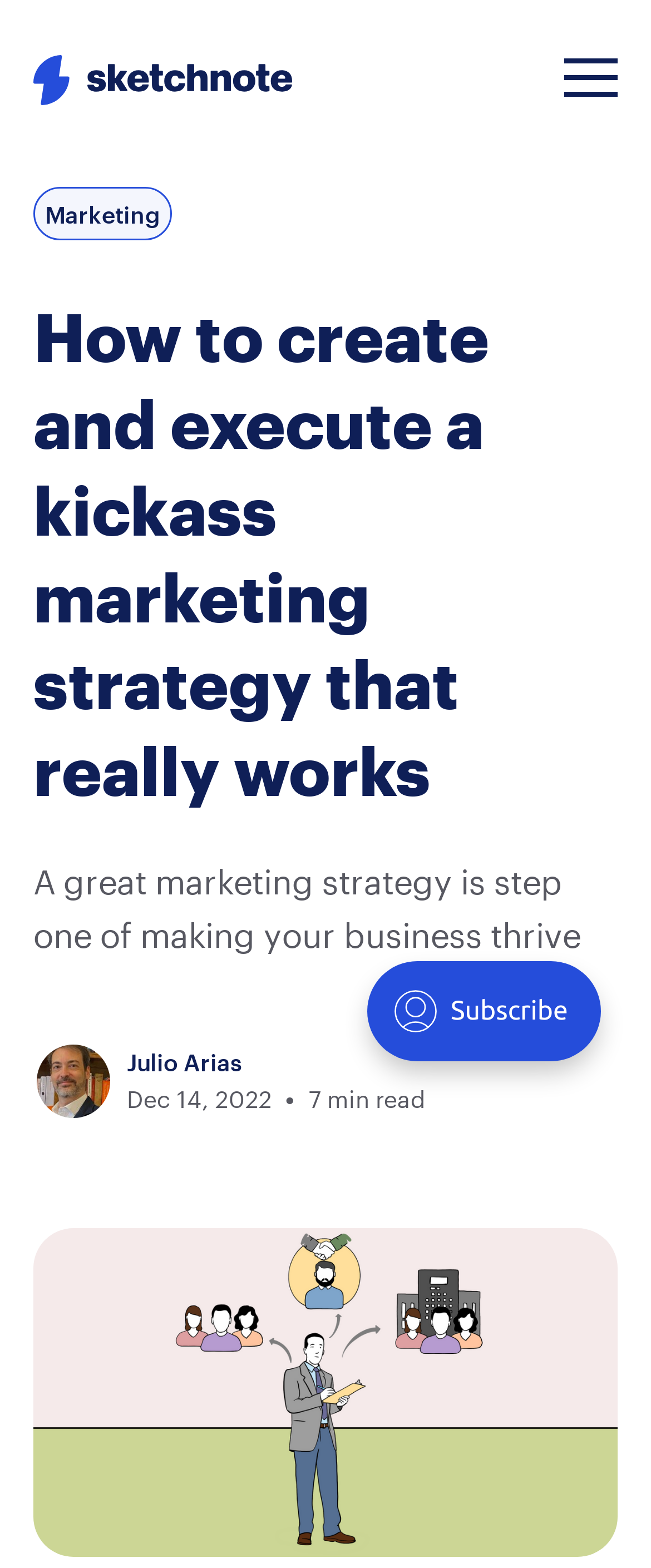What is the topic of the article?
Please answer the question with a detailed response using the information from the screenshot.

I determined the topic of the article by looking at the heading 'How to create and execute a kickass marketing strategy that really works' and the link 'Marketing' which suggests that the article is related to marketing.